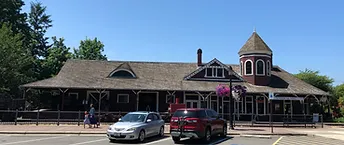Provide a short answer using a single word or phrase for the following question: 
What is hanging near the entrance of the depot?

Flower baskets